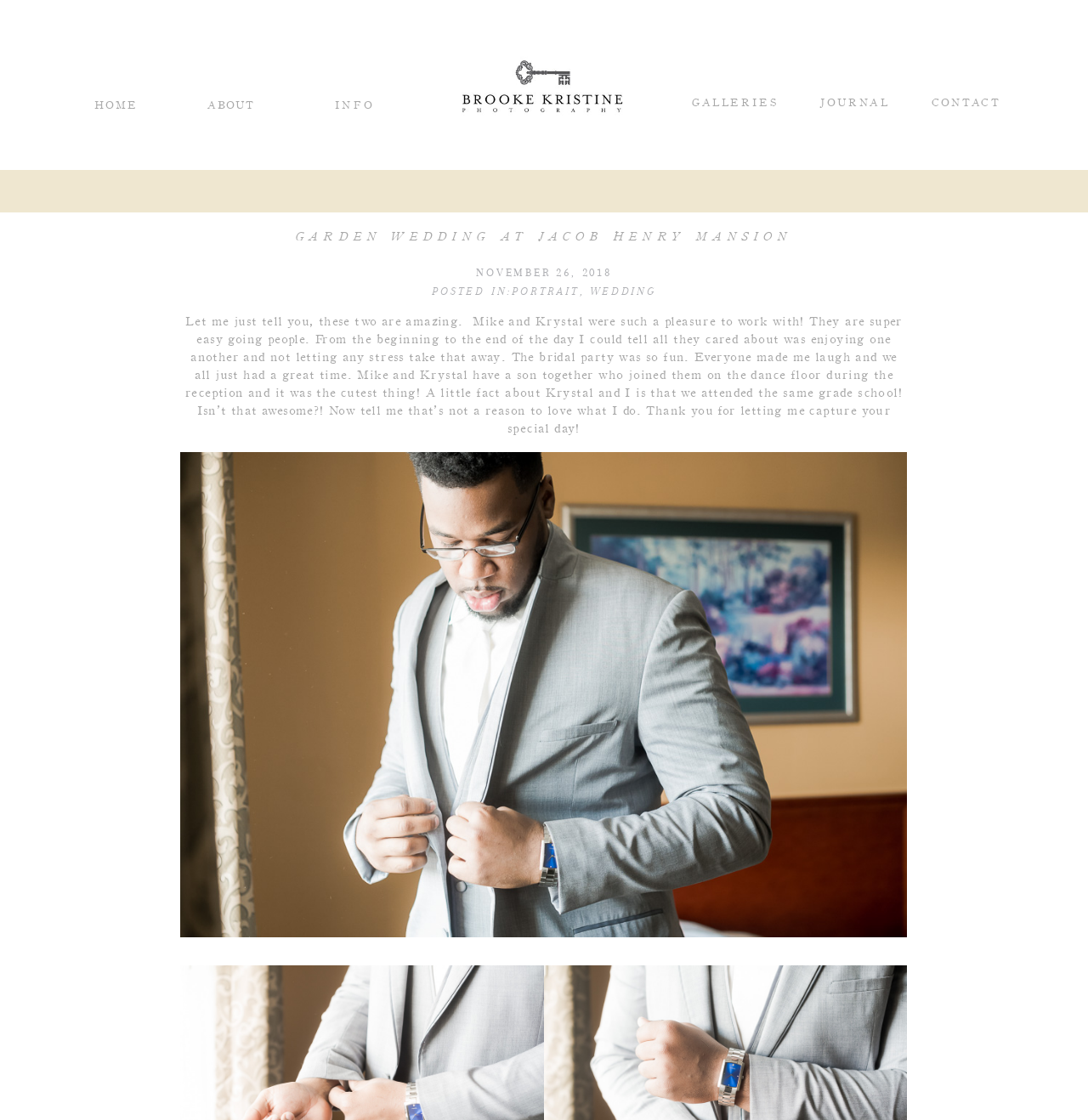Find the bounding box coordinates for the area that must be clicked to perform this action: "read the journal".

[0.75, 0.085, 0.822, 0.098]